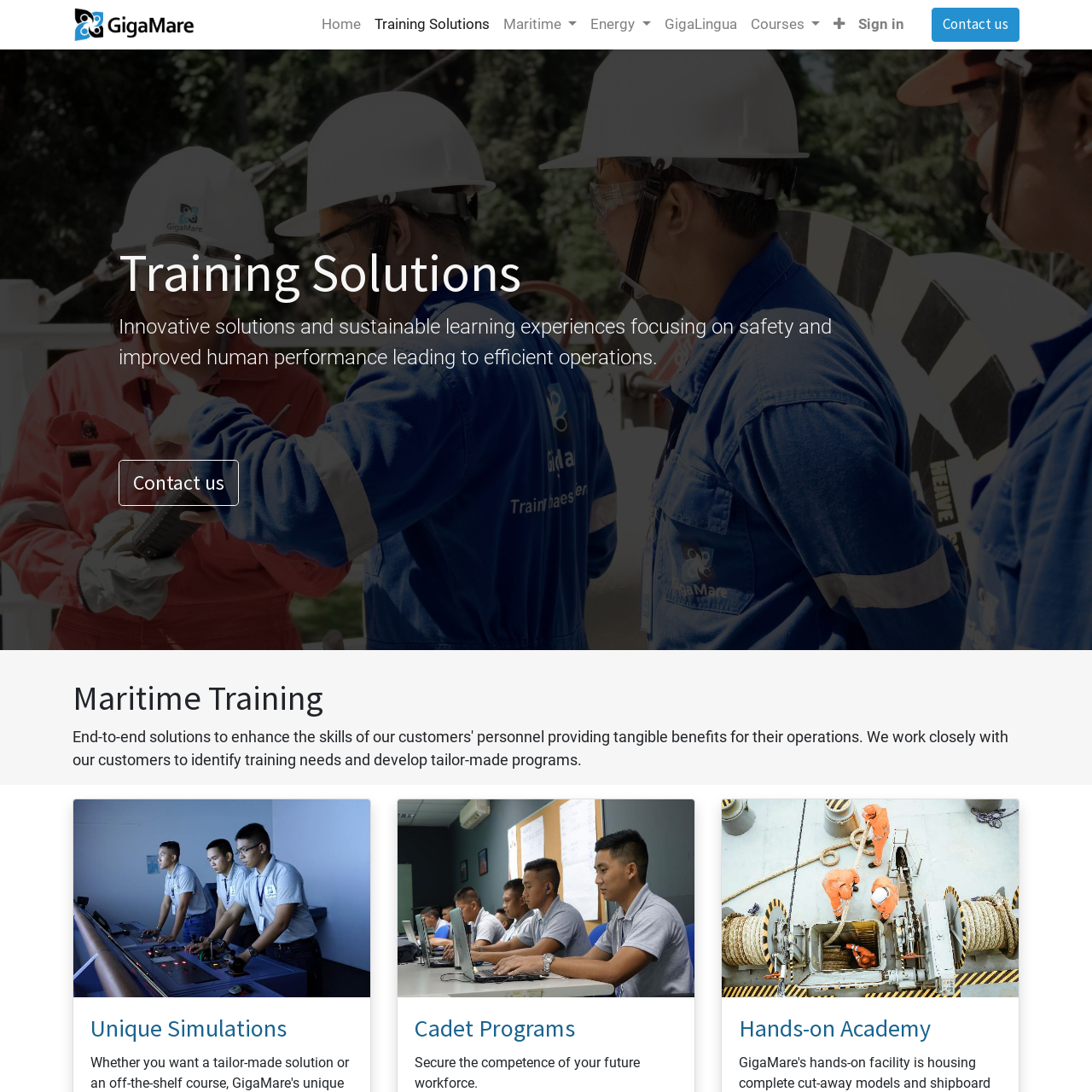Elaborate on the different components and information displayed on the webpage.

The webpage is for GigaMare Training Solutions, a company that provides tailored end-to-end solutions to enhance the skills of their customers' personnel. At the top left corner, there is a logo of GigaMare Inc. Next to the logo, there is a navigation menu with links to different sections, including Home, Training Solutions, Maritime, Energy, GigaLingua, Courses, and a button to expand or collapse the menu. On the top right corner, there are links to Sign in and Contact us.

Below the navigation menu, there is a region that takes up most of the page. At the top of this region, there is a heading that reads "Training Solutions". Below the heading, there is a paragraph of text that describes the company's focus on safety and improved human performance leading to efficient operations. Next to the paragraph, there is a link to Contact us.

Further down, there is a section dedicated to Maritime Training, with a heading that reads "Maritime Training". This section is divided into three columns, each with a link and an image. The links are labeled "Unique Simulations", "Cadet Programs", and "Hands-on Academy", respectively. Each column also has a heading and a brief description of the program. The descriptions are "Secure the competence of your future workforce" for Cadet Programs, and there is no text for the other two programs.